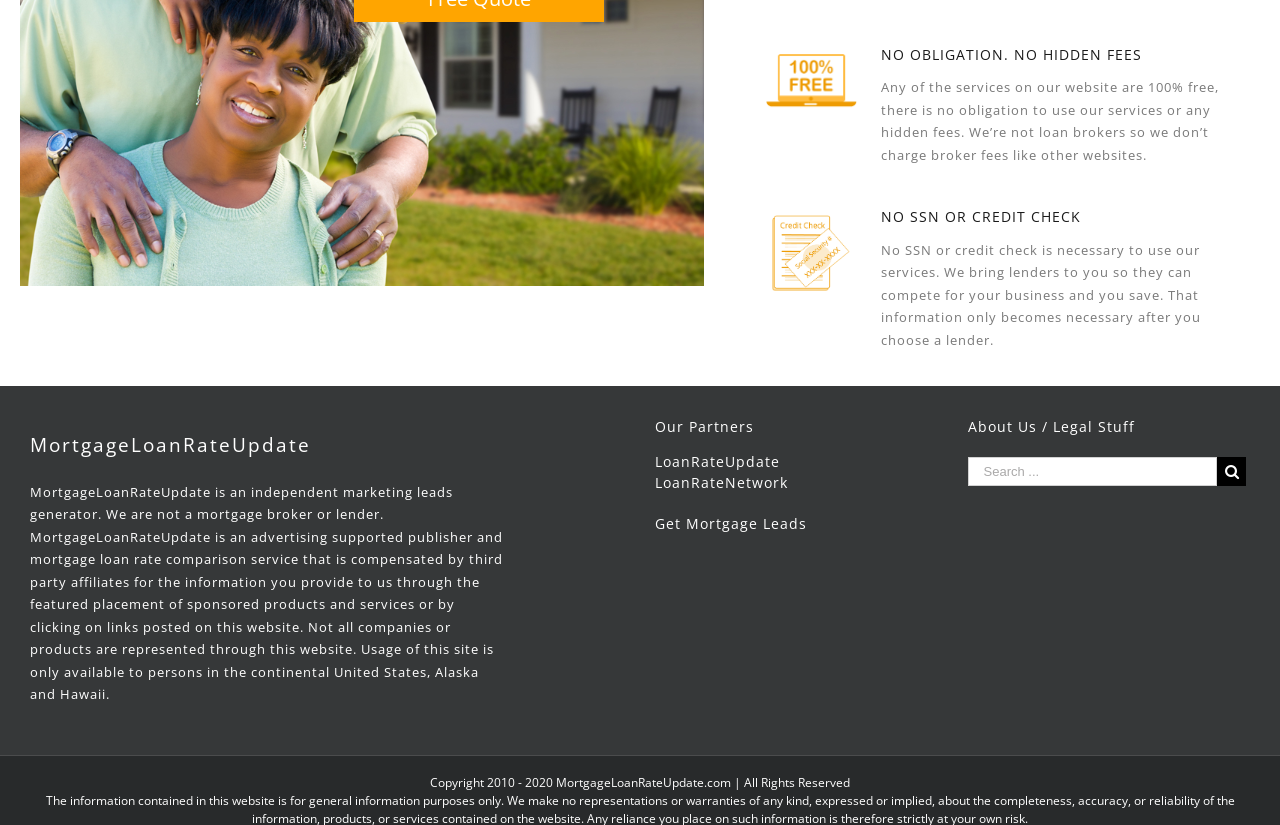What is the function of the search bar? Refer to the image and provide a one-word or short phrase answer.

Search the website